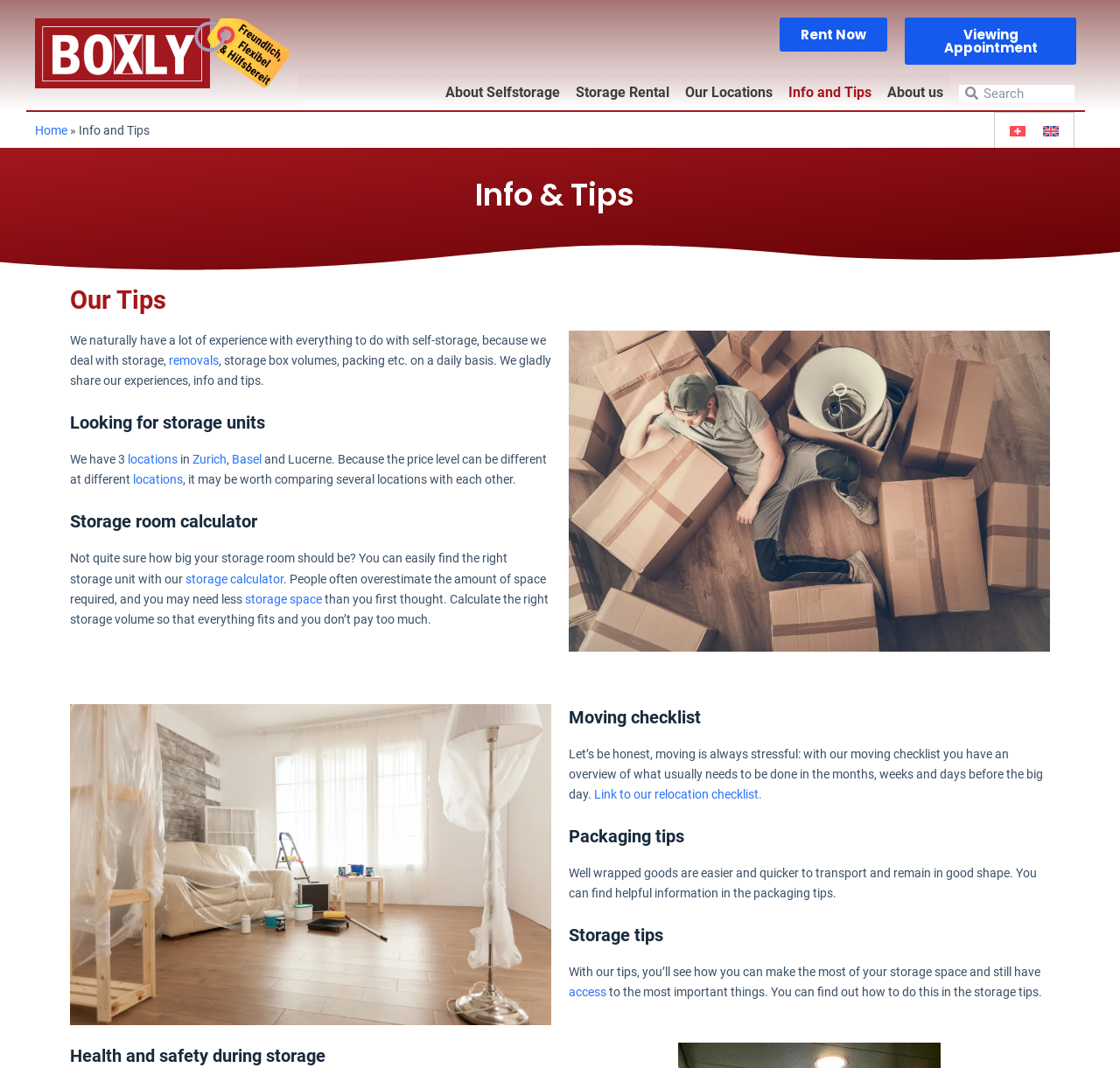Please identify the bounding box coordinates of the clickable element to fulfill the following instruction: "Search for self-storage tips". The coordinates should be four float numbers between 0 and 1, i.e., [left, top, right, bottom].

[0.873, 0.079, 0.959, 0.095]